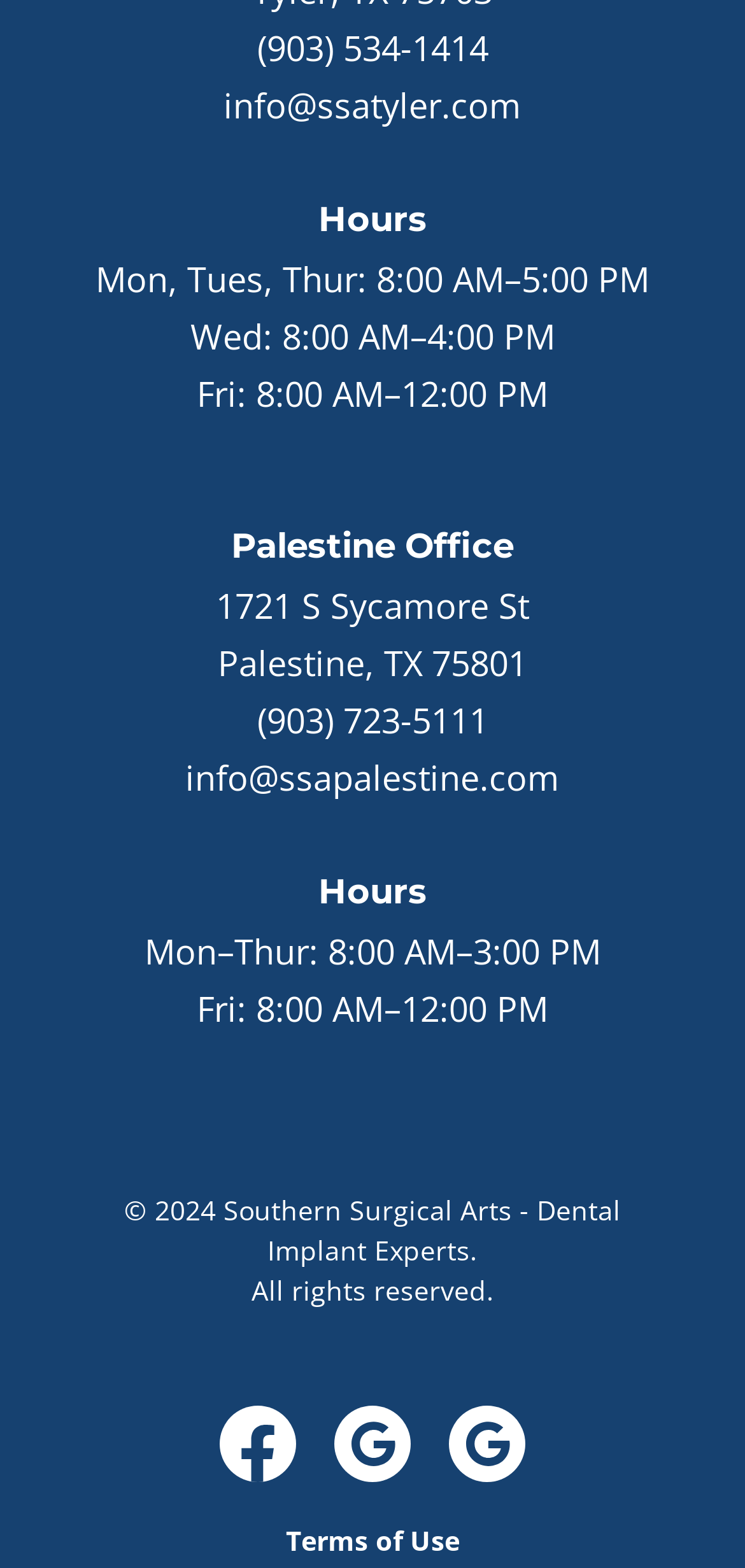Identify the bounding box coordinates of the region I need to click to complete this instruction: "Send an email to the office".

[0.3, 0.052, 0.7, 0.082]